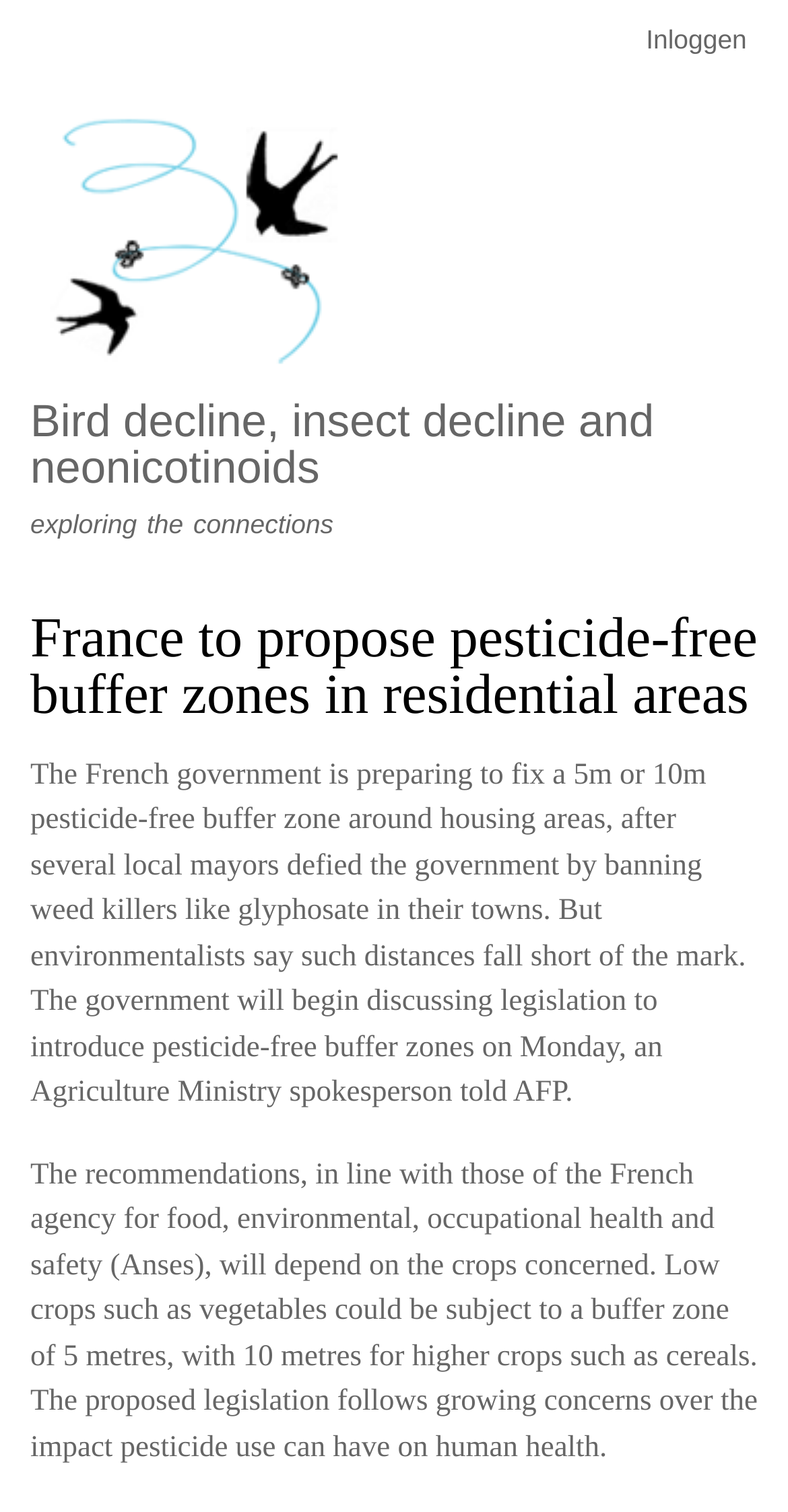What is the topic of the article?
Look at the image and respond to the question as thoroughly as possible.

The topic of the article can be determined by reading the heading 'France to propose pesticide-free buffer zones in residential areas' which is a sub-element of the main content of the webpage.